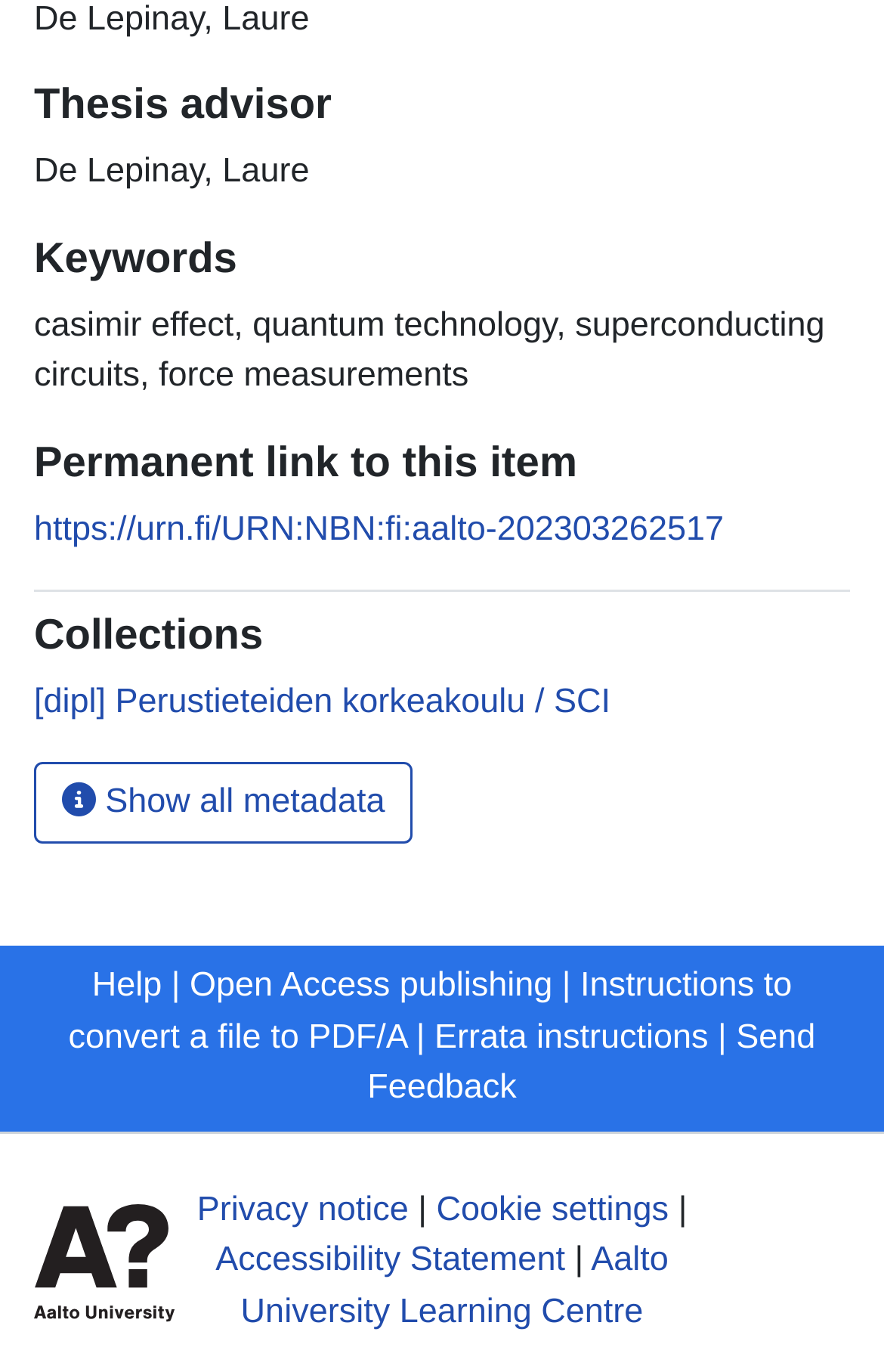What is the thesis advisor's topic?
Give a comprehensive and detailed explanation for the question.

The webpage has a heading 'Thesis advisor' followed by keywords 'casimir effect, quantum technology, superconducting circuits, force measurements'. Therefore, the thesis advisor's topic is related to casimir effect.